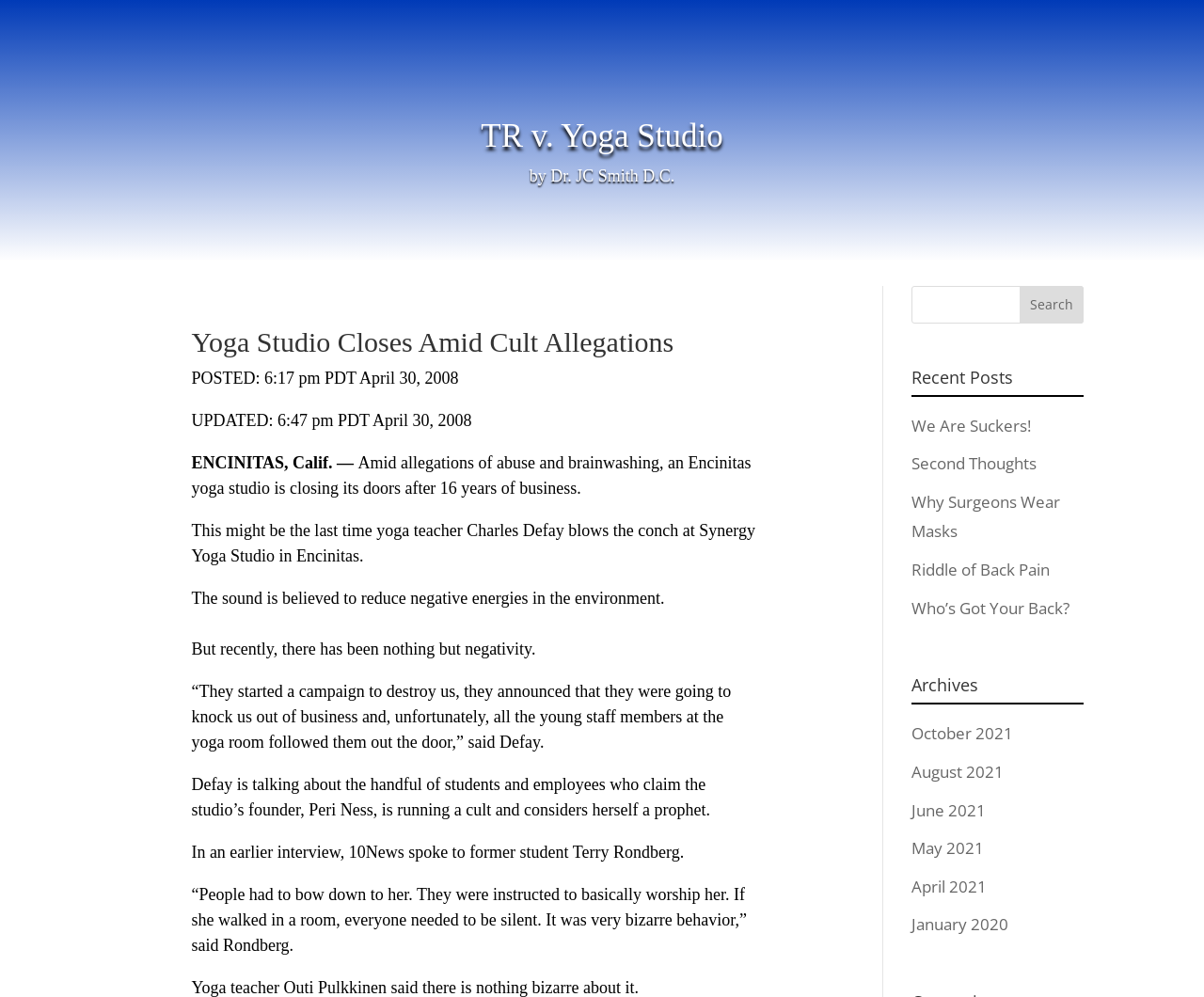Determine the bounding box coordinates of the clickable area required to perform the following instruction: "View the archives for October 2021". The coordinates should be represented as four float numbers between 0 and 1: [left, top, right, bottom].

[0.757, 0.725, 0.842, 0.747]